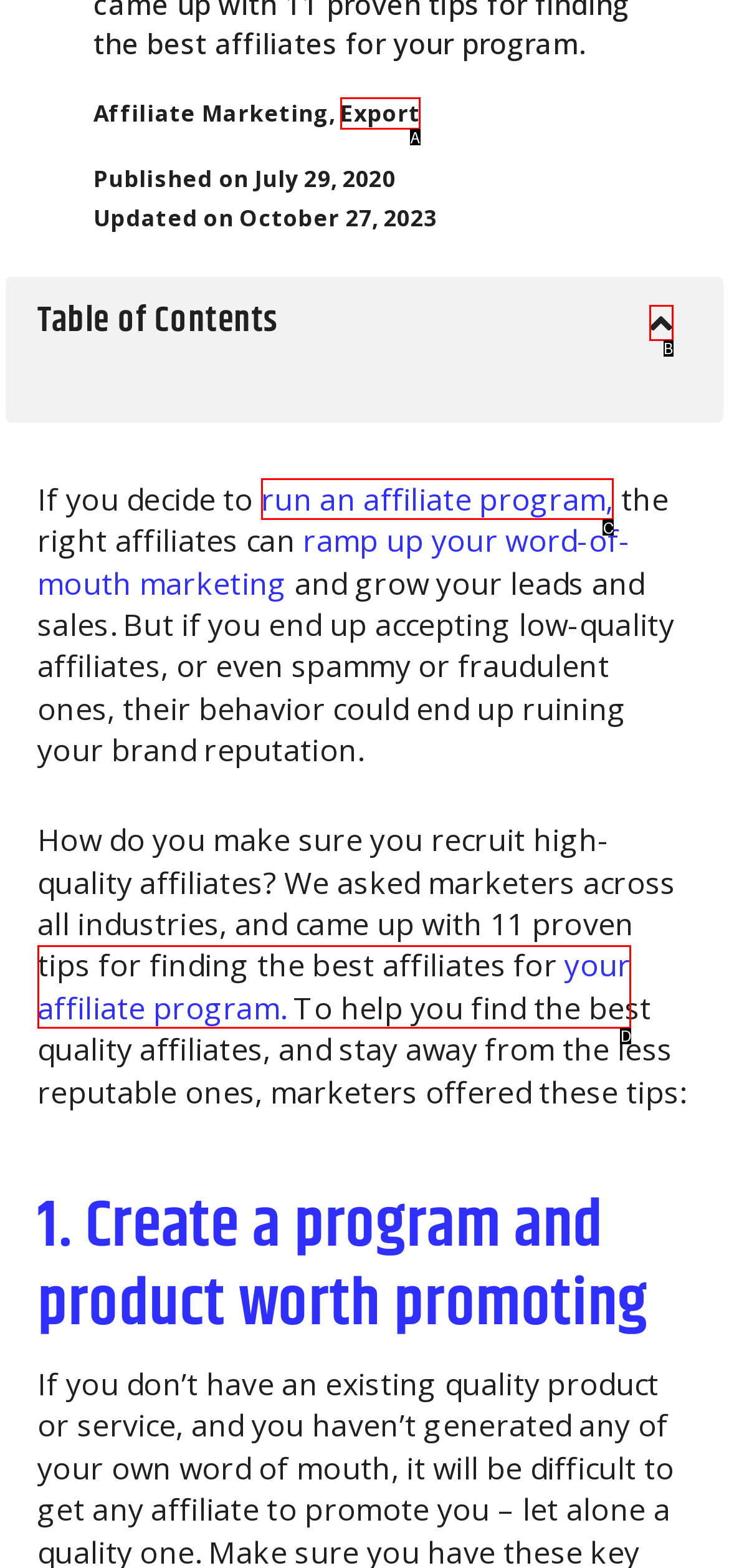Select the HTML element that corresponds to the description: Export
Reply with the letter of the correct option from the given choices.

A